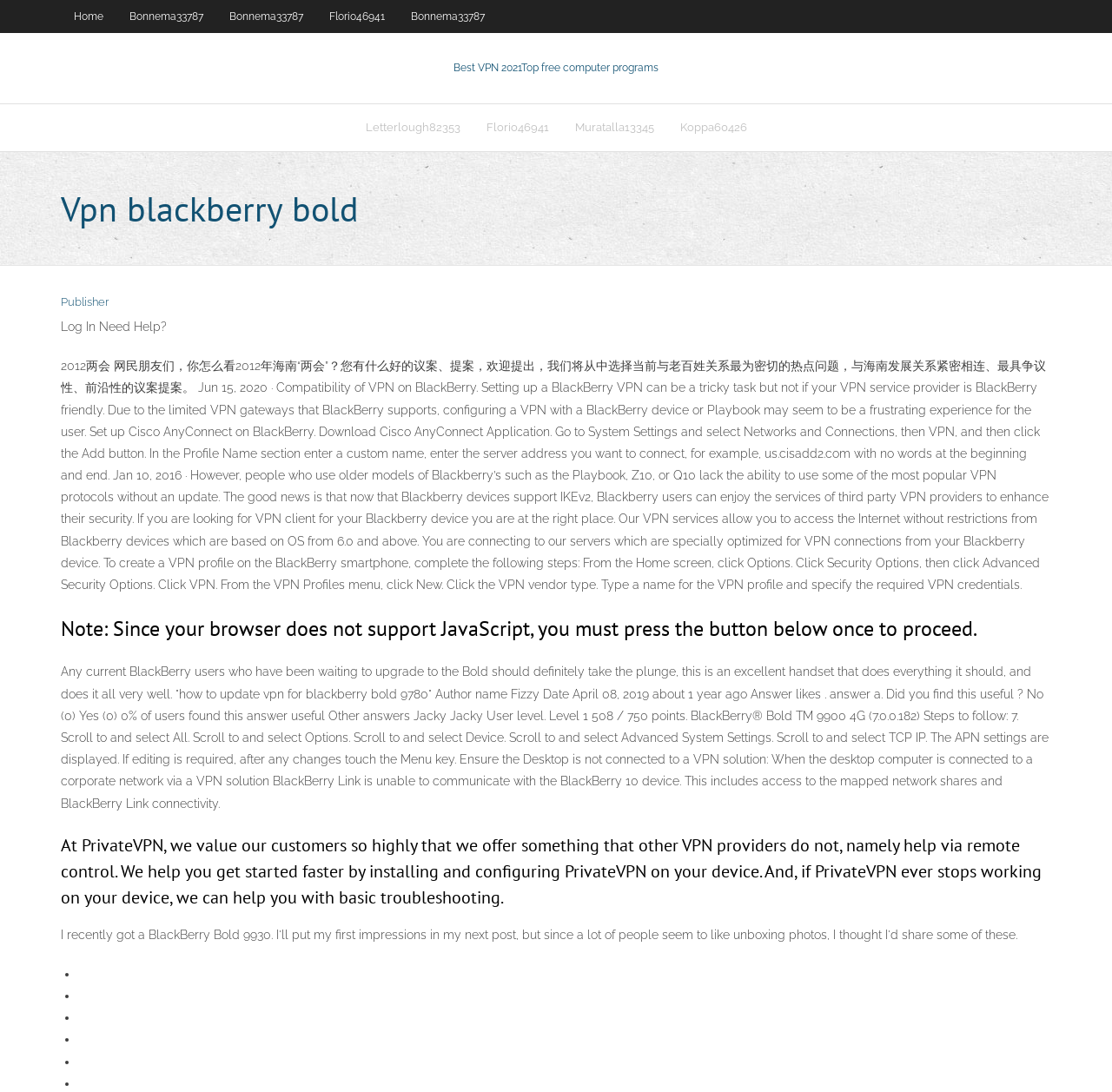Find the bounding box coordinates of the element I should click to carry out the following instruction: "Click the 'Log In' button".

[0.055, 0.293, 0.15, 0.305]